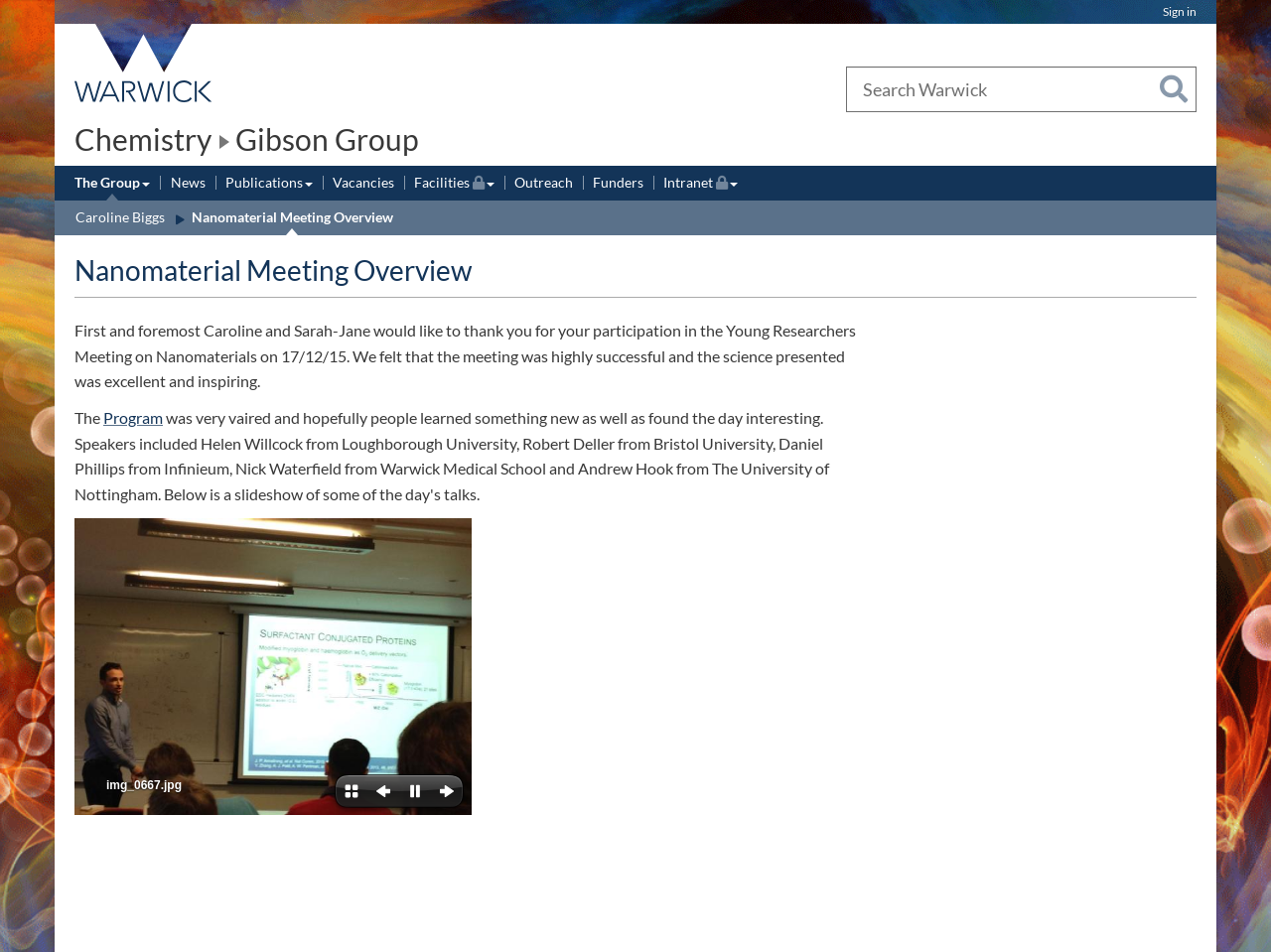Determine the primary headline of the webpage.

Chemistry Gibson Group